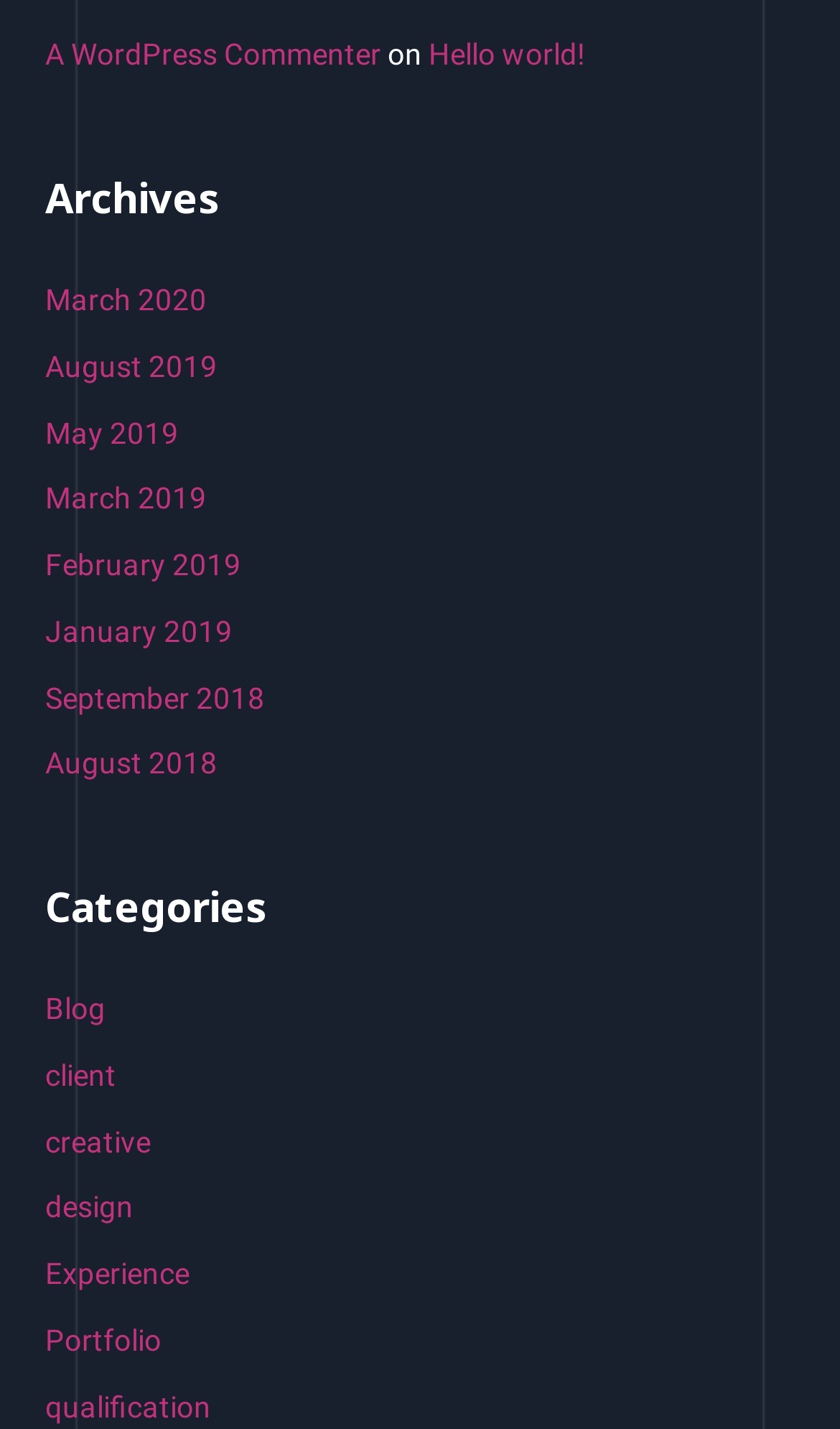Locate the bounding box coordinates of the element to click to perform the following action: 'view recent comments'. The coordinates should be given as four float values between 0 and 1, in the form of [left, top, right, bottom].

[0.054, 0.019, 0.946, 0.06]